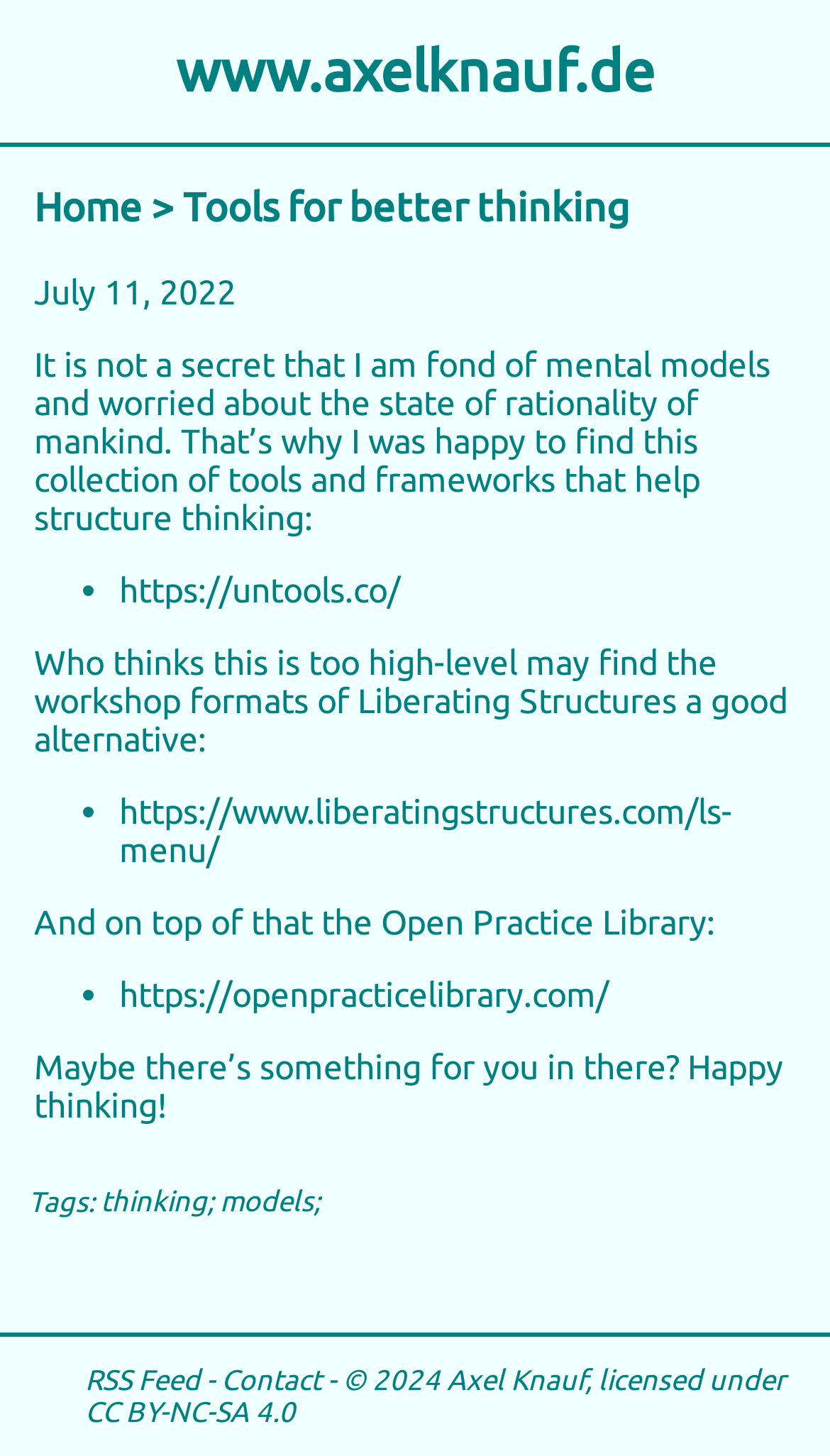For the element described, predict the bounding box coordinates as (top-left x, top-left y, bottom-right x, bottom-right y). All values should be between 0 and 1. Element description: CC BY-NC-SA 4.0

[0.103, 0.959, 0.356, 0.981]